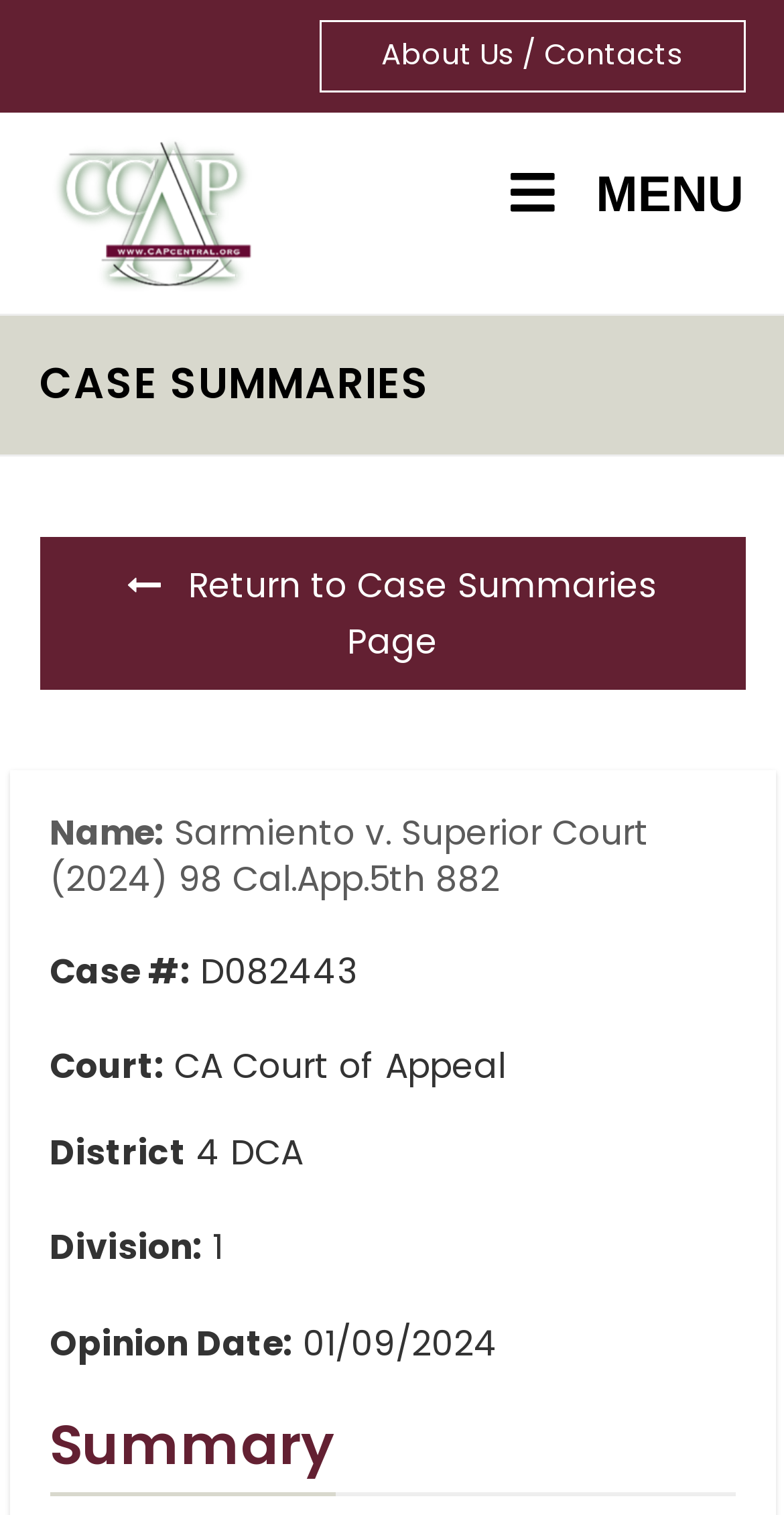Based on the element description About Us / Contacts, identify the bounding box of the UI element in the given webpage screenshot. The coordinates should be in the format (top-left x, top-left y, bottom-right x, bottom-right y) and must be between 0 and 1.

[0.406, 0.013, 0.95, 0.061]